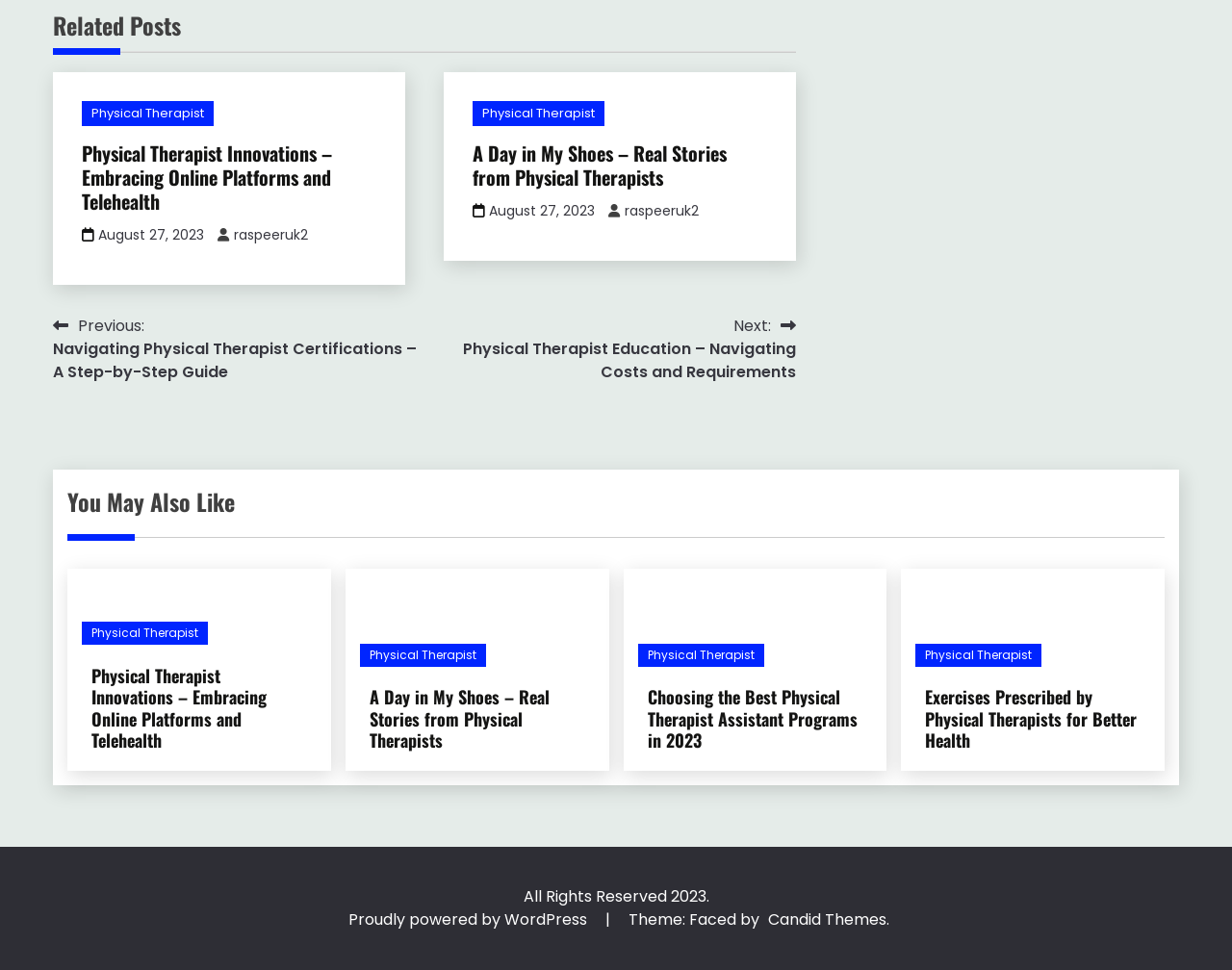Could you highlight the region that needs to be clicked to execute the instruction: "Visit 'Candid Themes' website"?

[0.623, 0.936, 0.719, 0.959]